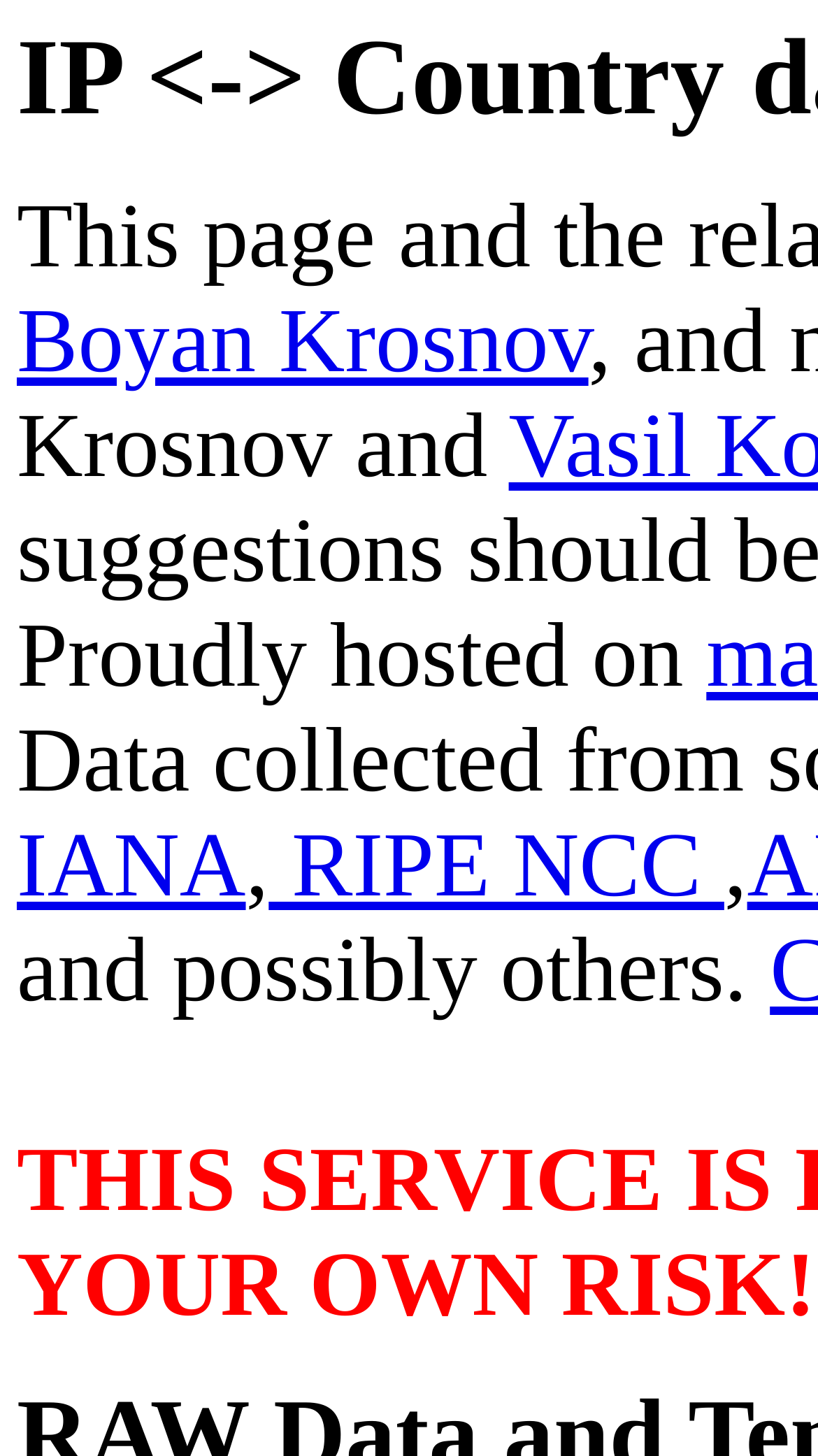Based on the element description "IANA", predict the bounding box coordinates of the UI element.

[0.021, 0.561, 0.3, 0.63]